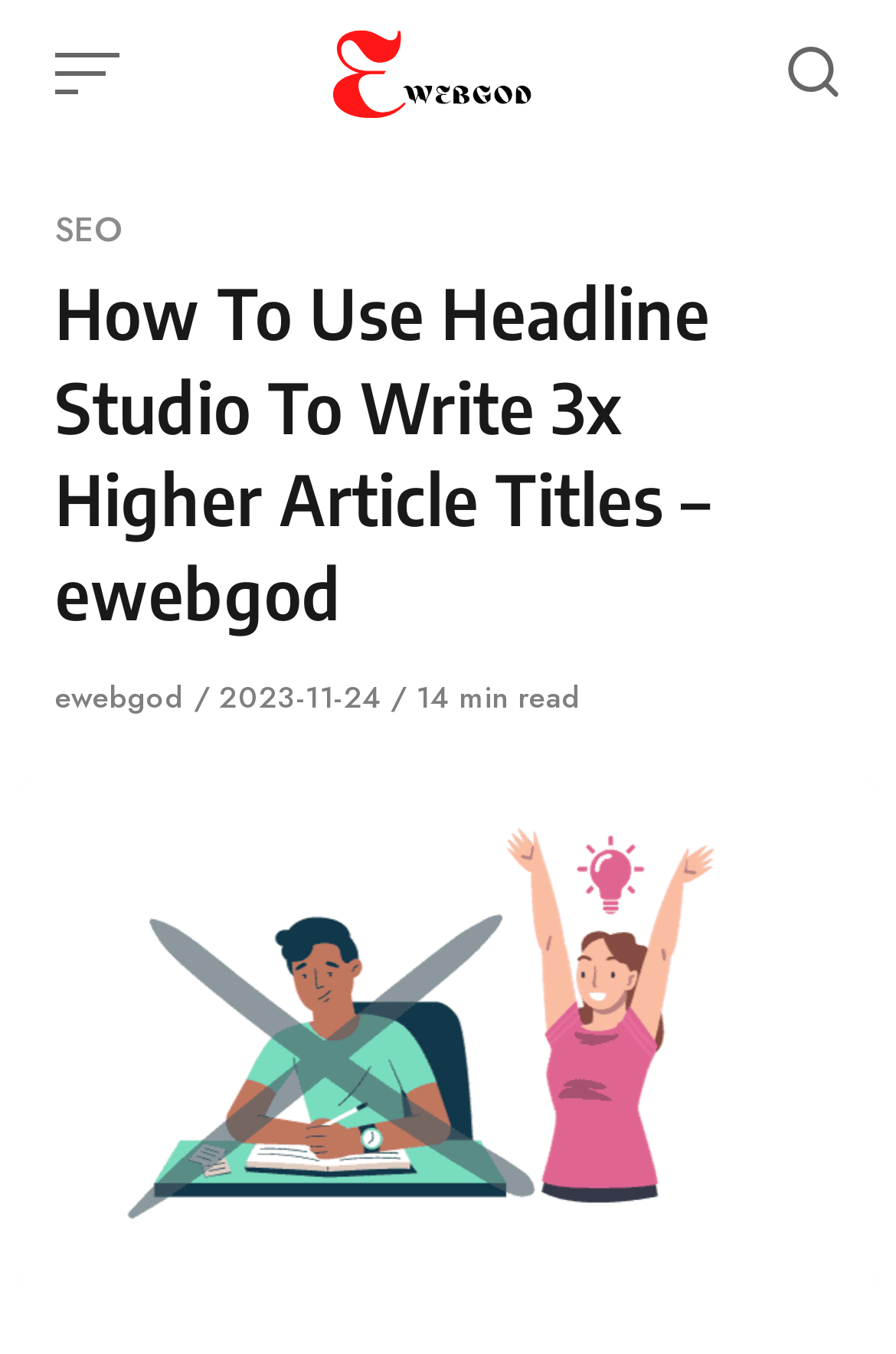How long does it take to read the article?
Using the information from the image, answer the question thoroughly.

The time it takes to read the article can be found by looking at the top section of the webpage, where it says '14 min read'. This indicates that it takes 14 minutes to read the entire article.